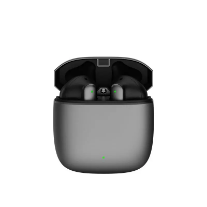Provide a thorough description of the image.

The image showcases a sleek and modern case for wireless earbuds, designed with a minimalist aesthetic. The case is predominantly gray and has a compact form to enhance portability. It features a lightweight design, making it easy to carry in pockets or bags. The lid is slightly open, revealing the earbuds inside, which are housed securely in an ergonomic position. A subtle green light can be seen on the front of the case, indicating that the earbuds are charged and ready for use. This product is part of the "Ultra-thin metal True wireless Bluetooth earphone" line, which emphasizes a streamlined design coupled with high functionality, making it an attractive option for tech enthusiasts and casual listeners alike.